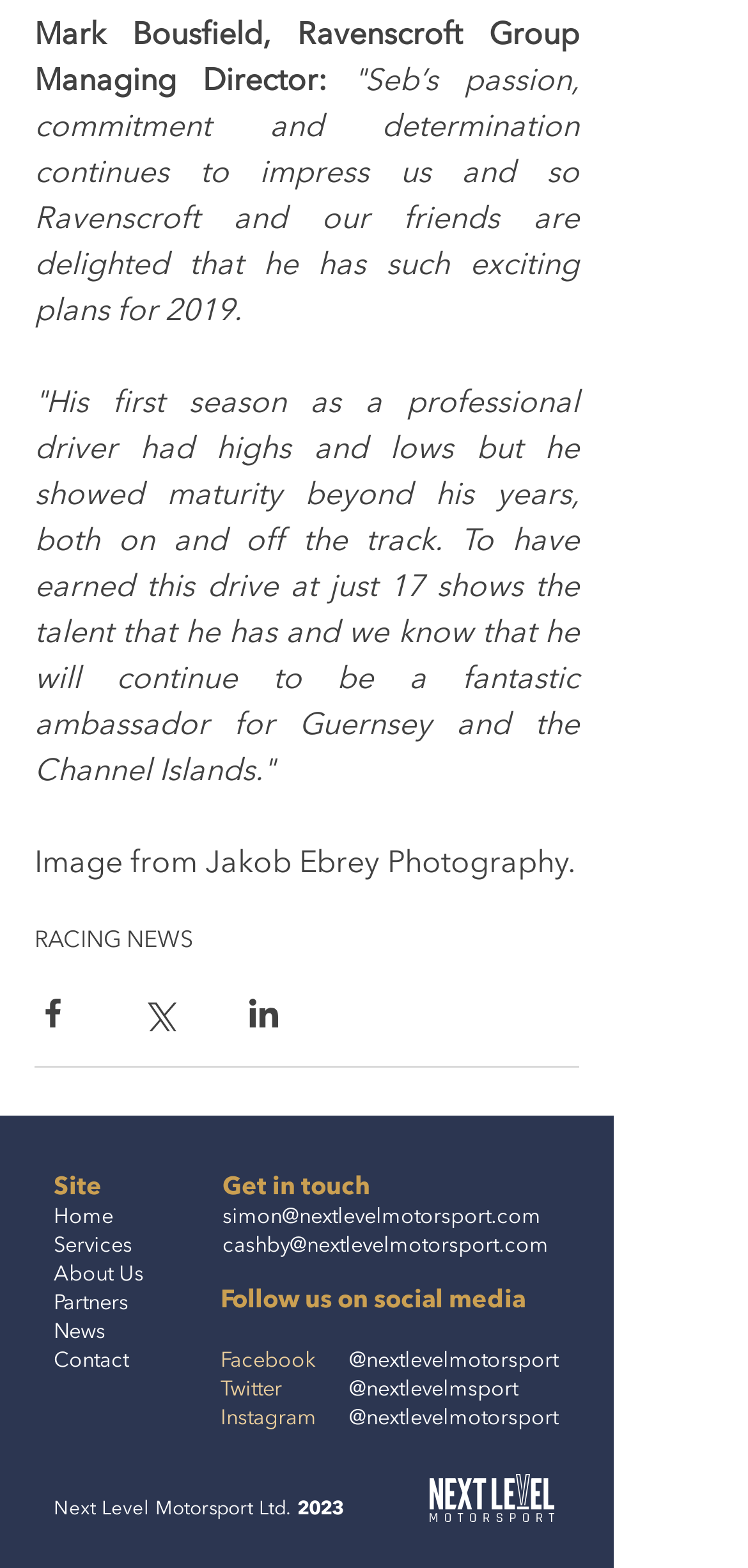Examine the image carefully and respond to the question with a detailed answer: 
How many navigation links are there?

The answer can be found by counting the number of links in the navigation section, which are Home, Services, About Us, Partners, News, and Contact.